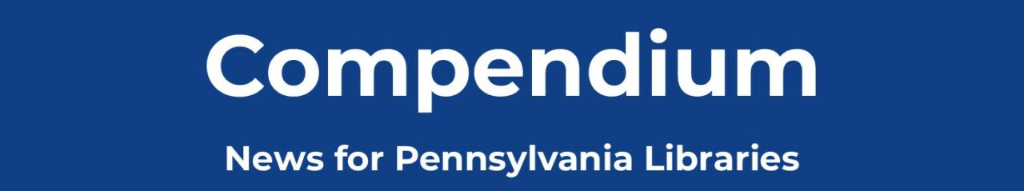Kindly respond to the following question with a single word or a brief phrase: 
What is the focus of the publication?

library-related news